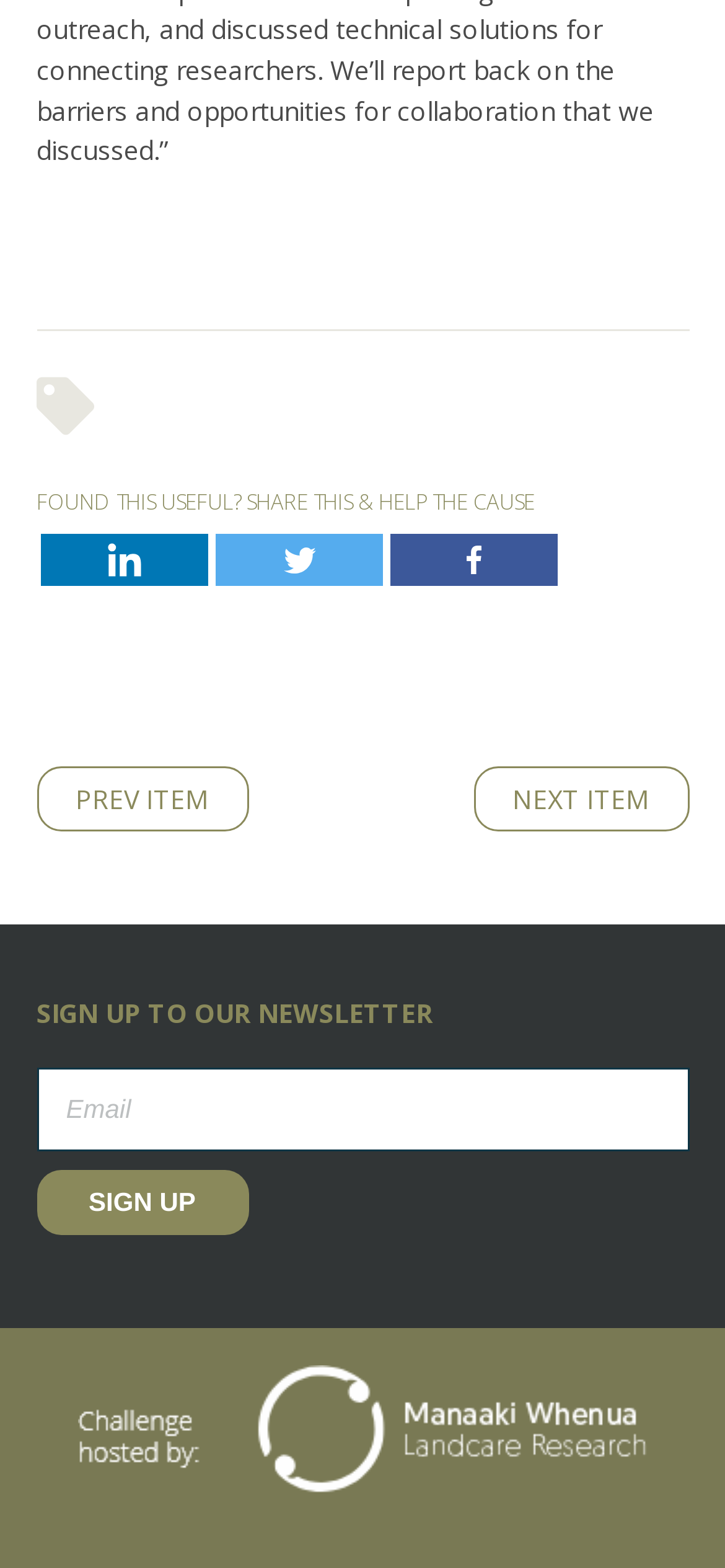How many social media links are available? Refer to the image and provide a one-word or short phrase answer.

3